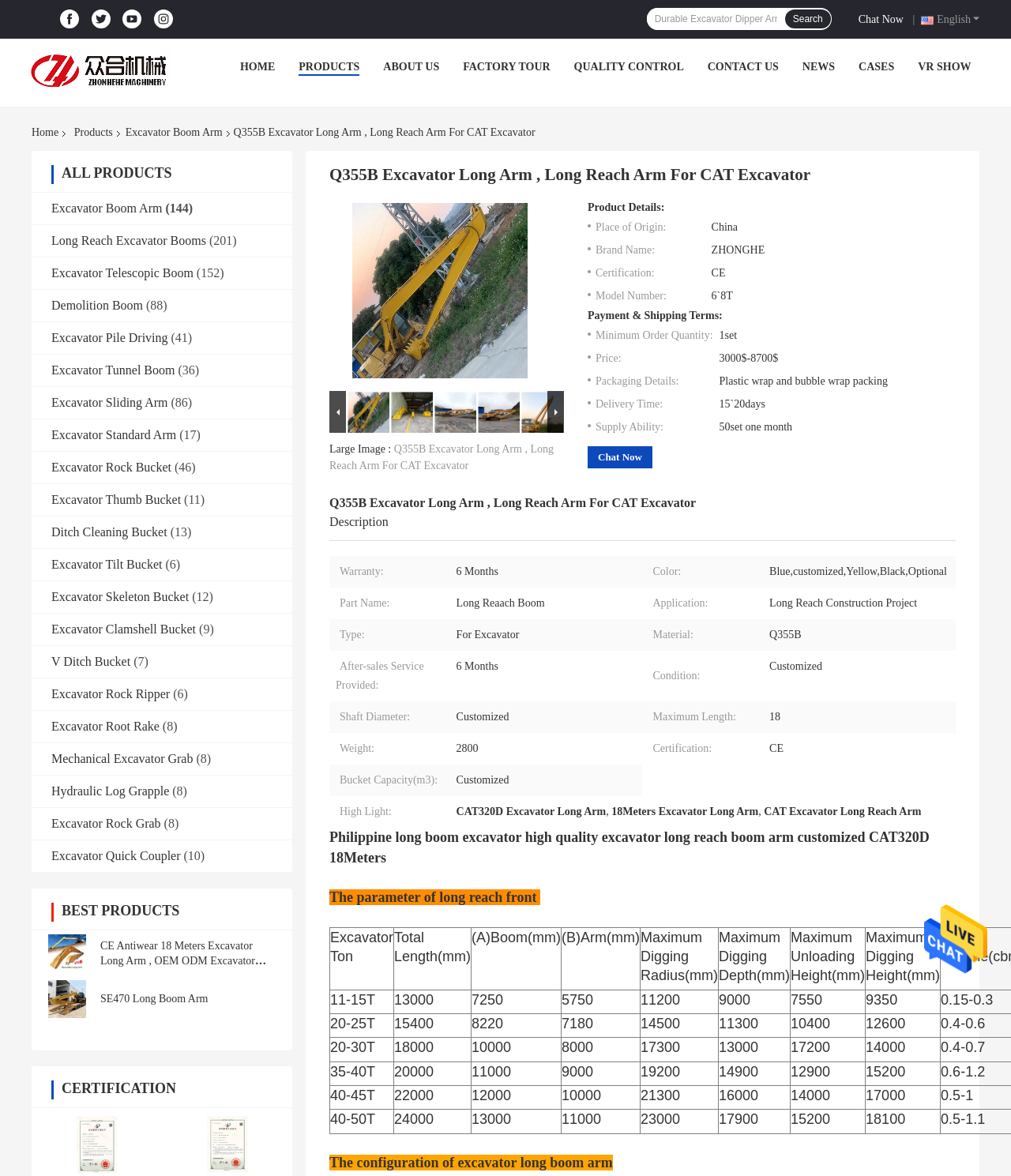Determine the bounding box for the described HTML element: "Excavator Boom Arm". Ensure the coordinates are four float numbers between 0 and 1 in the format [left, top, right, bottom].

[0.118, 0.107, 0.226, 0.119]